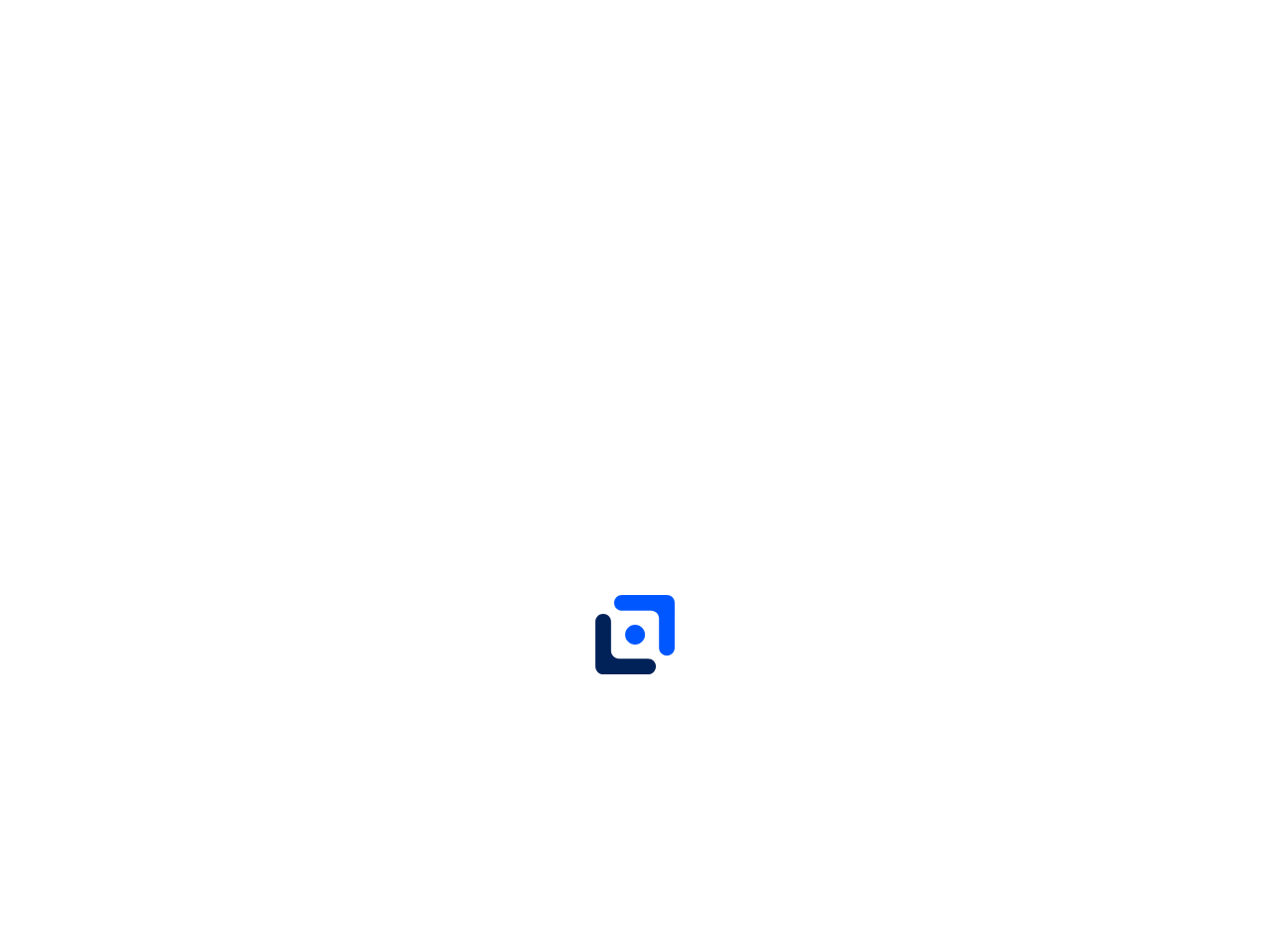Please identify the coordinates of the bounding box for the clickable region that will accomplish this instruction: "Click on the 'Apply Here' button".

[0.456, 0.343, 0.544, 0.39]